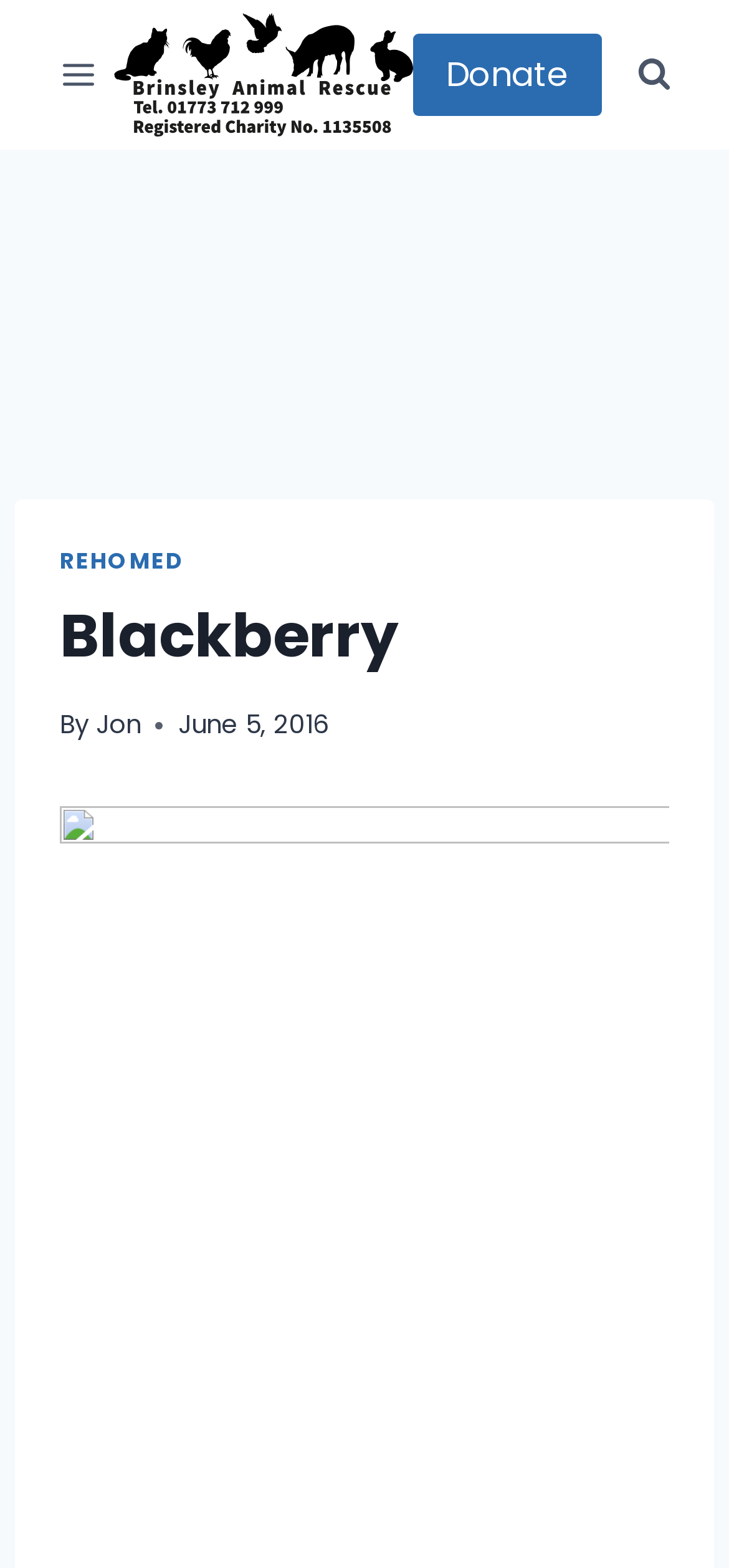Bounding box coordinates should be provided in the format (top-left x, top-left y, bottom-right x, bottom-right y) with all values between 0 and 1. Identify the bounding box for this UI element: name="s" placeholder="Search products…"

None